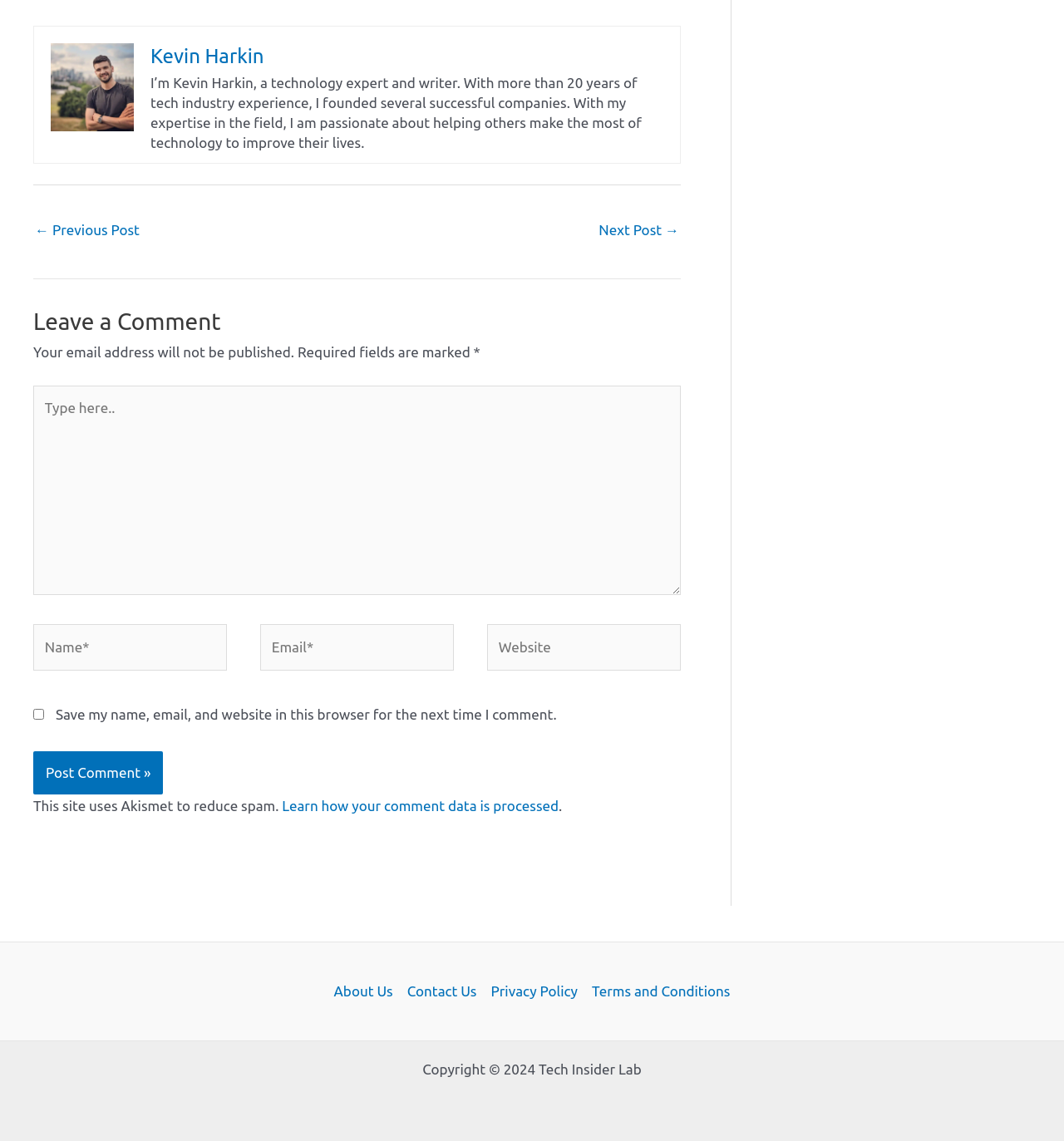Predict the bounding box coordinates of the area that should be clicked to accomplish the following instruction: "Click on the 'Kevin Harkin' profile link". The bounding box coordinates should consist of four float numbers between 0 and 1, i.e., [left, top, right, bottom].

[0.141, 0.039, 0.248, 0.059]